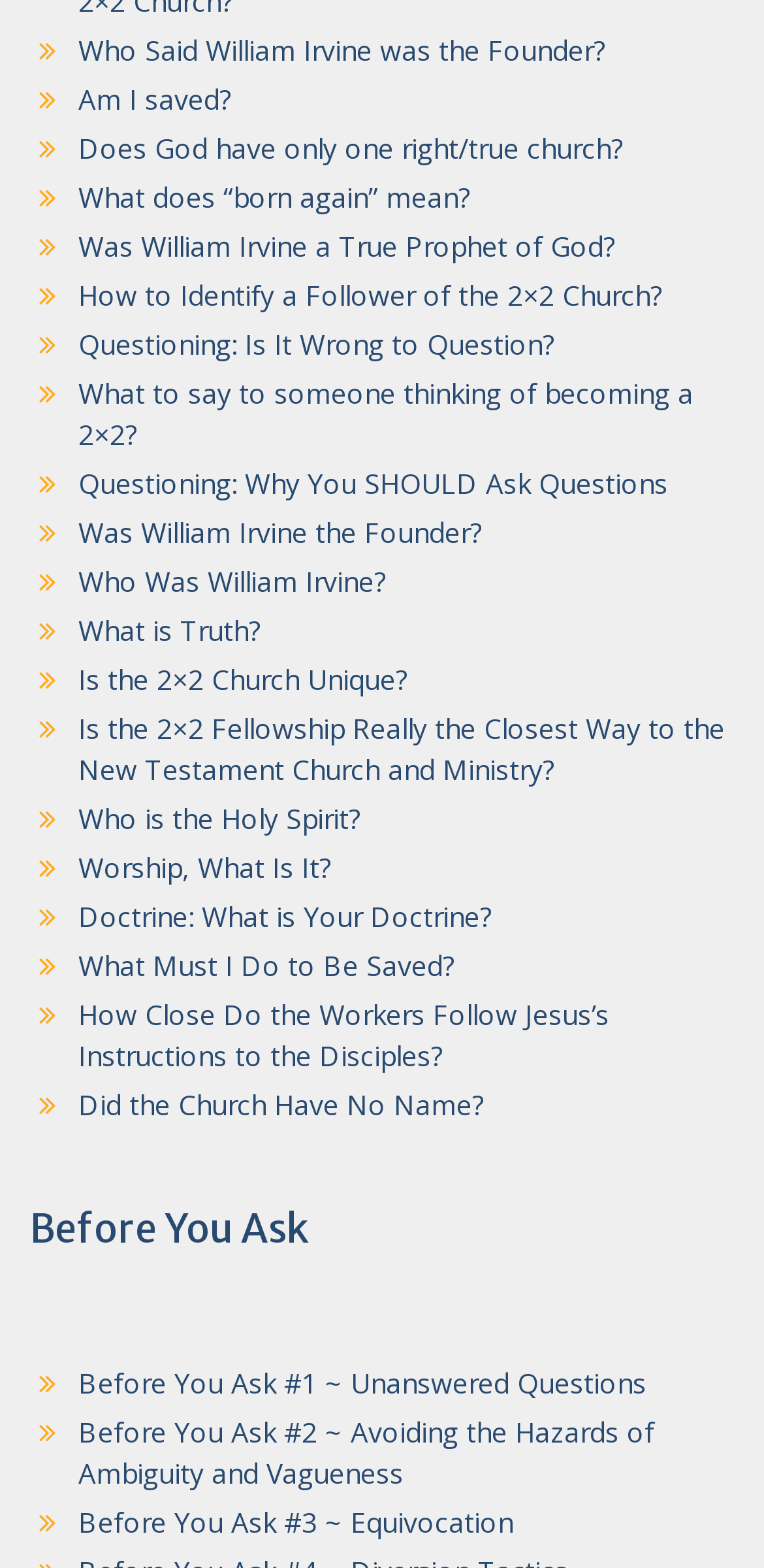Please find the bounding box coordinates for the clickable element needed to perform this instruction: "Learn about 'What is Truth?'".

[0.103, 0.39, 0.341, 0.414]